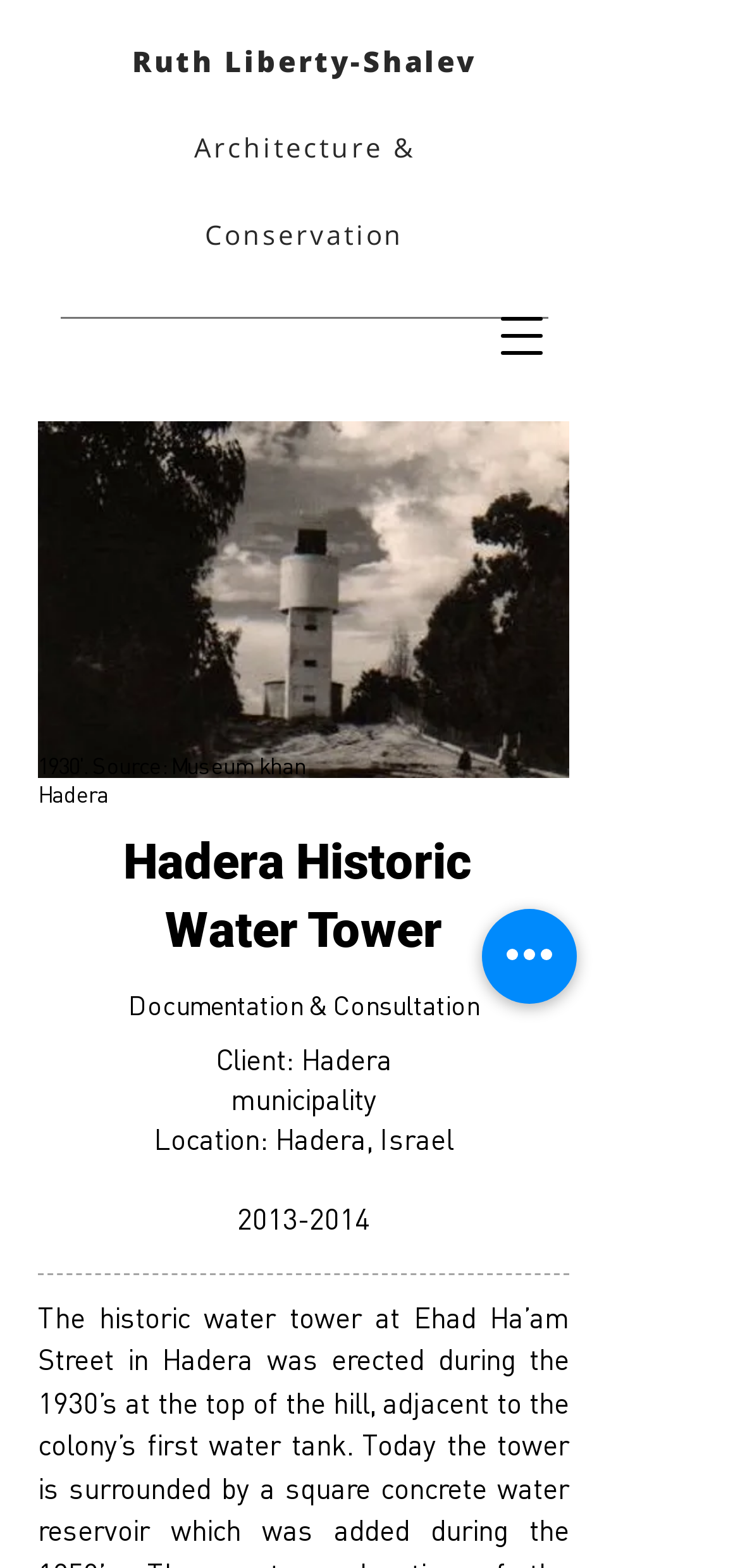Use a single word or phrase to answer the question:
What is the type of service provided by Ruth Liberty-Shalev Architecture & Conservation?

Documentation & Consultation